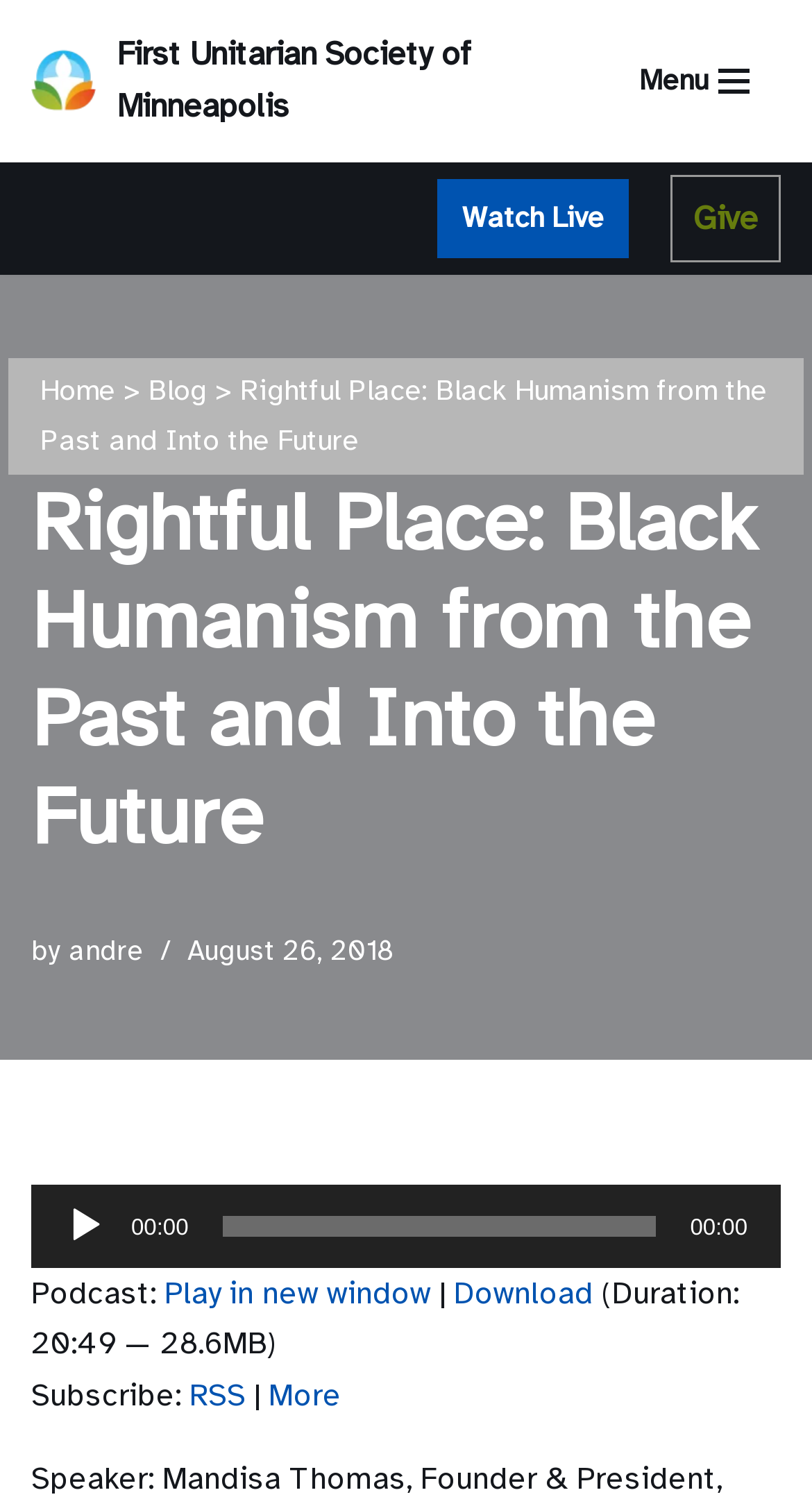Answer the question using only a single word or phrase: 
What is the name of the organization?

First Unitarian Society of Minneapolis